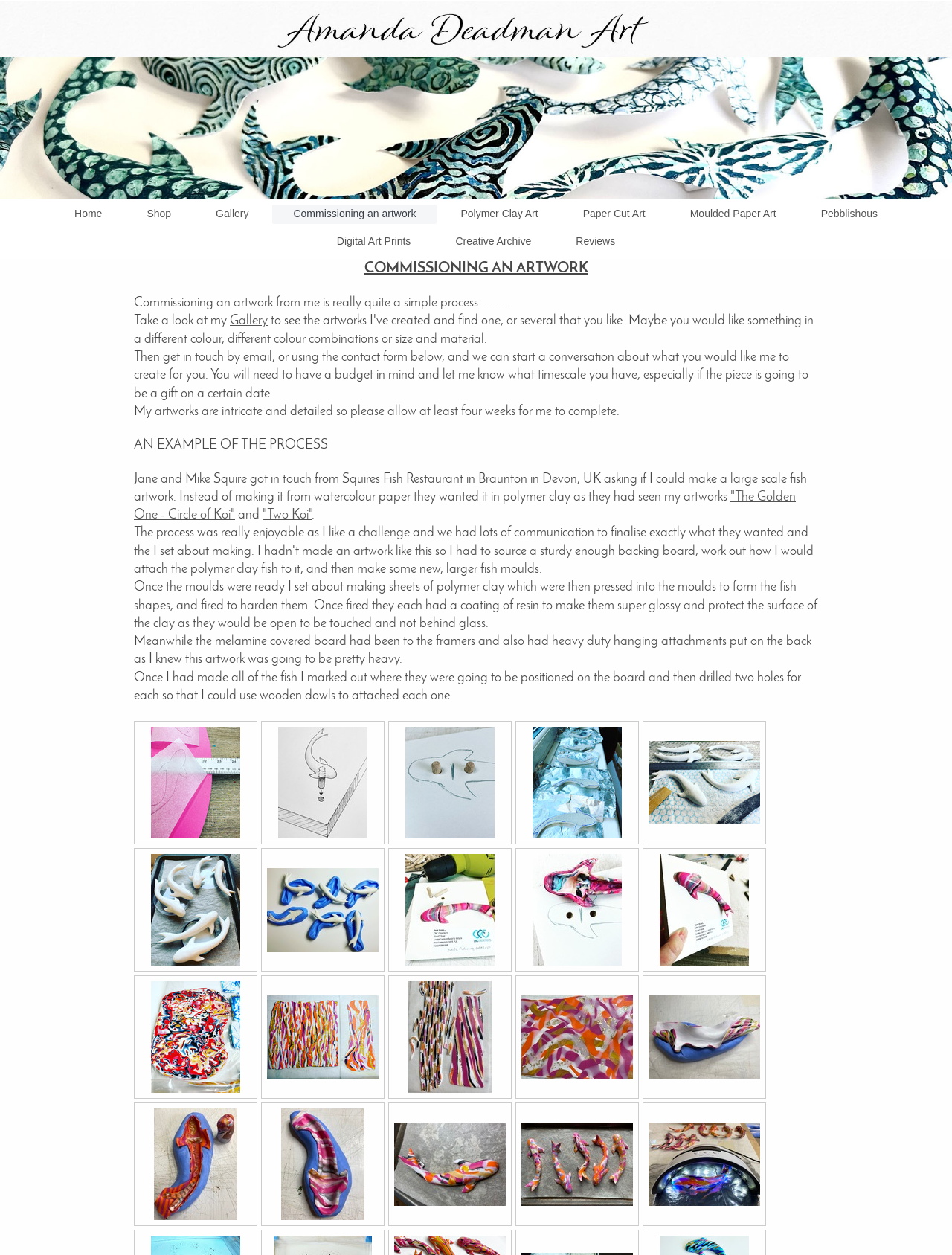Predict the bounding box for the UI component with the following description: "Pebblishous".

[0.84, 0.163, 0.944, 0.178]